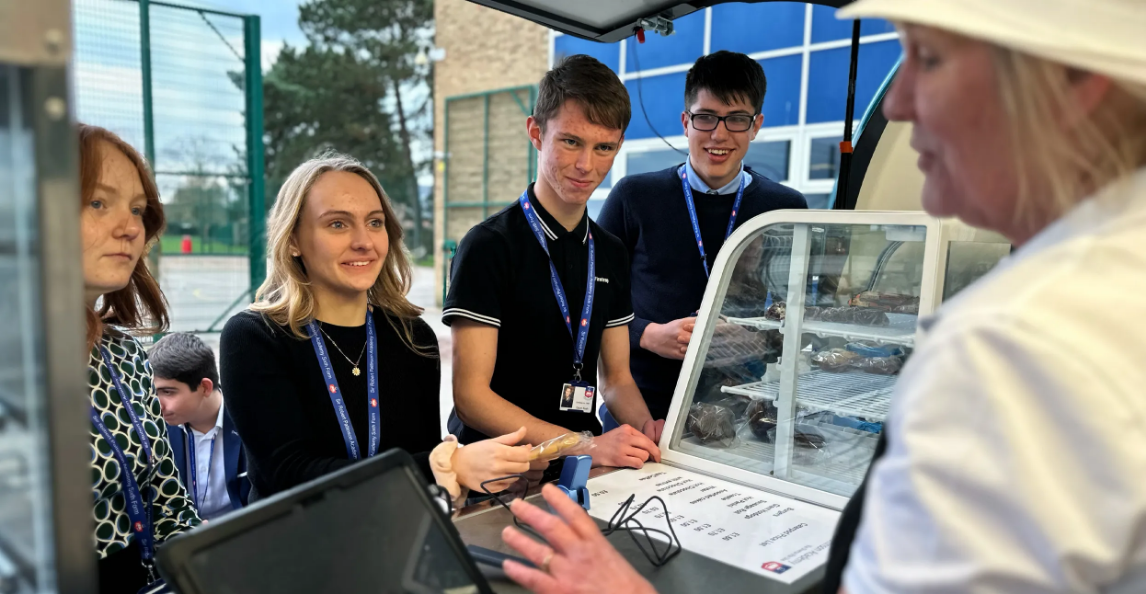Give a one-word or one-phrase response to the question:
How many students are interacting with the staff member?

Four